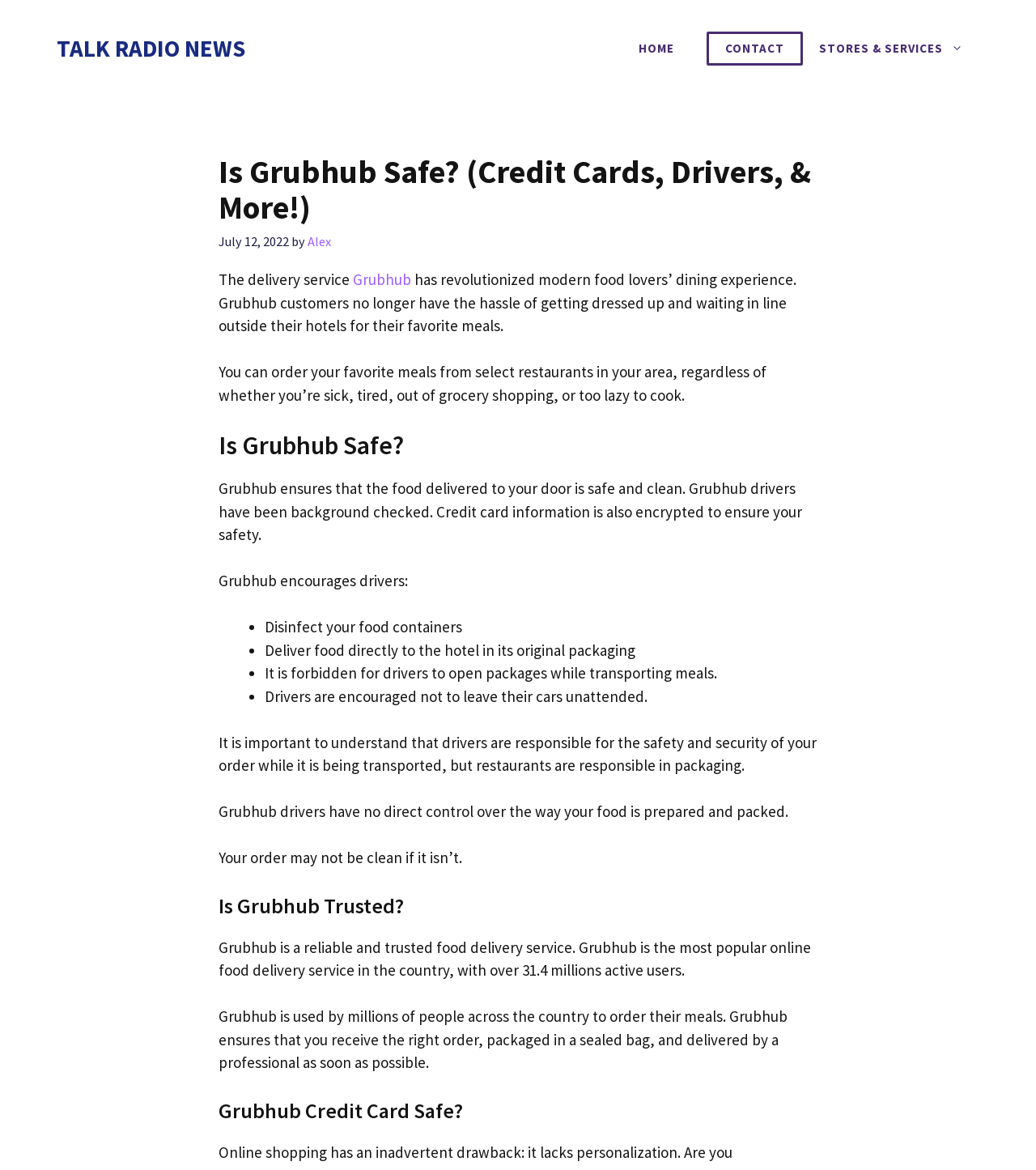What is the role of restaurants in Grubhub?
Using the image as a reference, answer the question in detail.

Restaurants are responsible for packaging the food, while Grubhub drivers are responsible for transporting the food to the customer's doorstep.